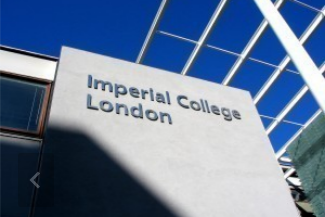What is the style of the architectural feature?
Based on the image, give a one-word or short phrase answer.

Modern